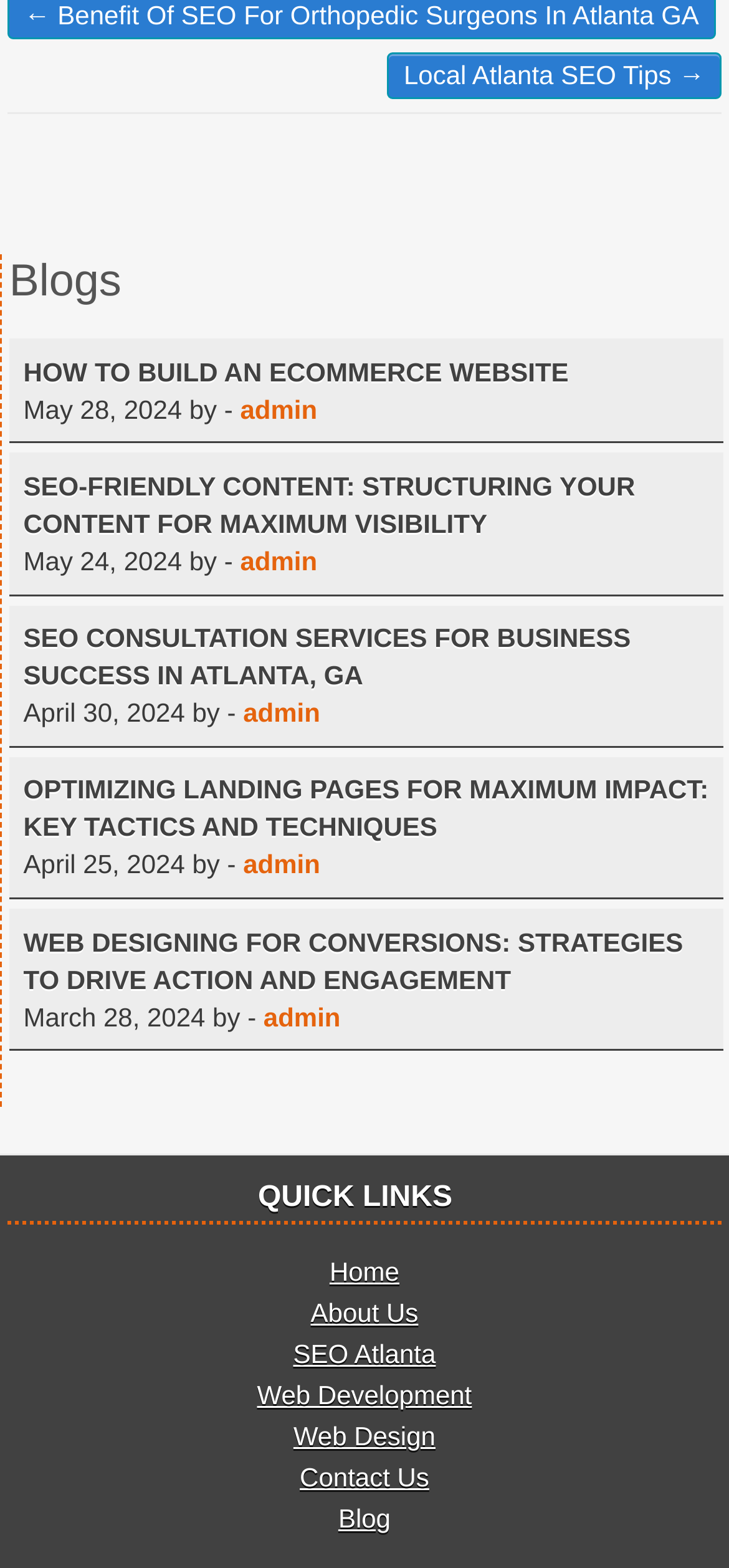Can you identify the bounding box coordinates of the clickable region needed to carry out this instruction: 'Explore SEO Atlanta services'? The coordinates should be four float numbers within the range of 0 to 1, stated as [left, top, right, bottom].

[0.402, 0.854, 0.598, 0.873]